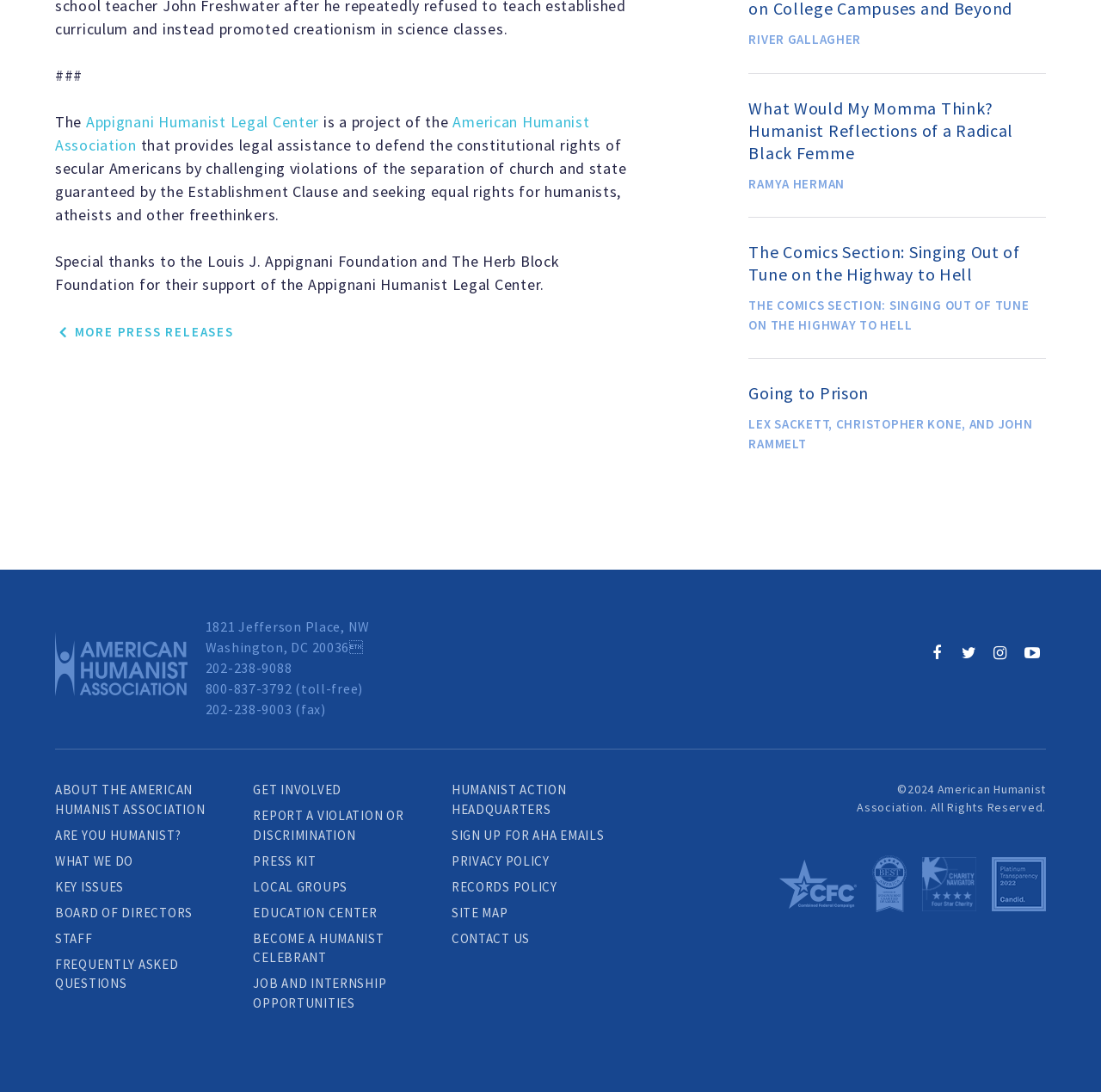Please specify the bounding box coordinates of the clickable region necessary for completing the following instruction: "Get involved with the organization". The coordinates must consist of four float numbers between 0 and 1, i.e., [left, top, right, bottom].

[0.23, 0.716, 0.31, 0.73]